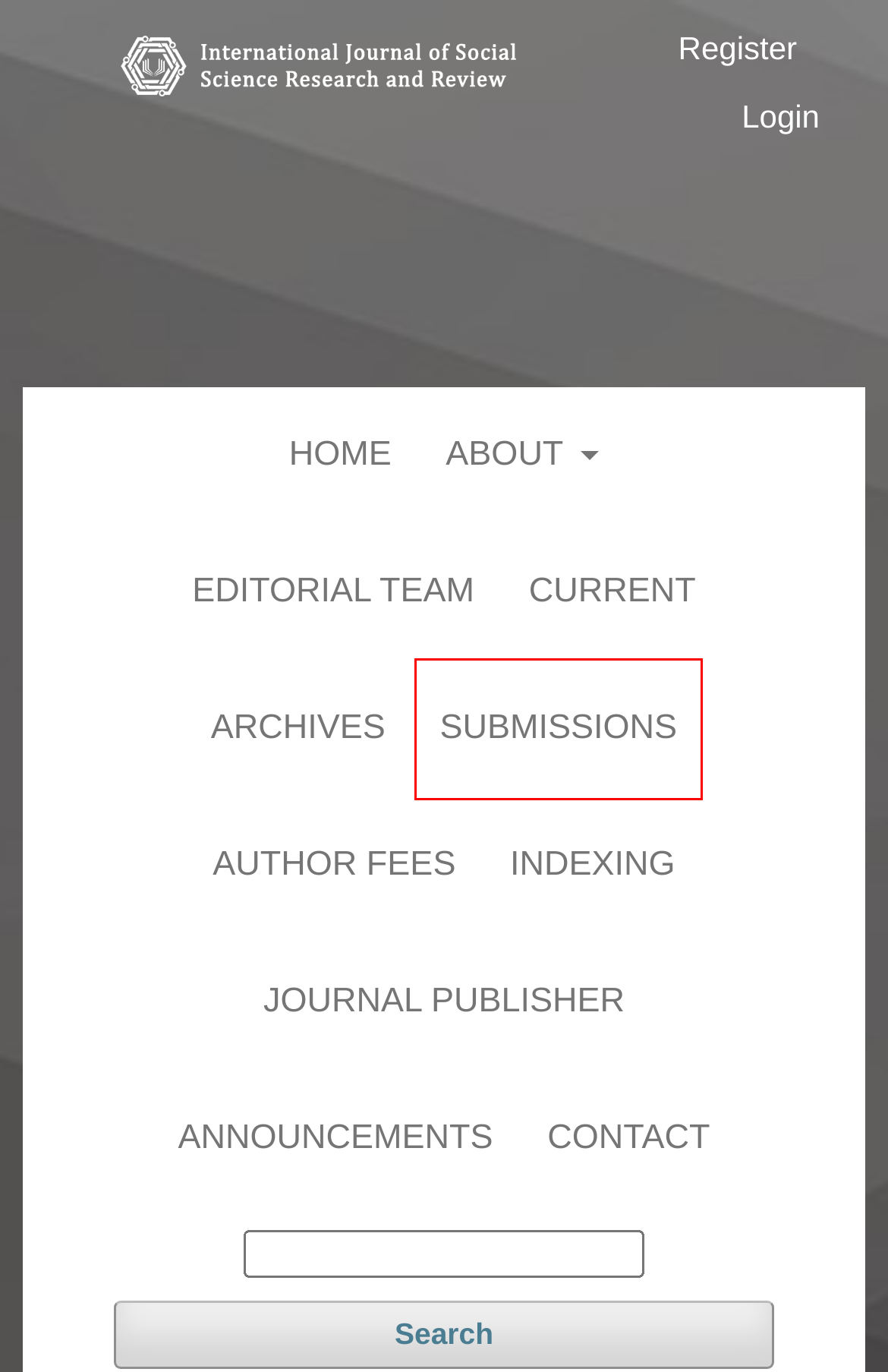With the provided webpage screenshot containing a red bounding box around a UI element, determine which description best matches the new webpage that appears after clicking the selected element. The choices are:
A. Contact
							| International Journal of Social Science Research and Review
B. Editorial Team
							| International Journal of Social Science Research and Review
C. Register
							| International Journal of Social Science Research and Review
D. Announcements
							| International Journal of Social Science Research and Review
E. Journal Publisher
							| International Journal of Social Science Research and Review
F. Login
							| International Journal of Social Science Research and Review
G. Submissions
							| International Journal of Social Science Research and Review
H. Indexing
							| International Journal of Social Science Research and Review

G